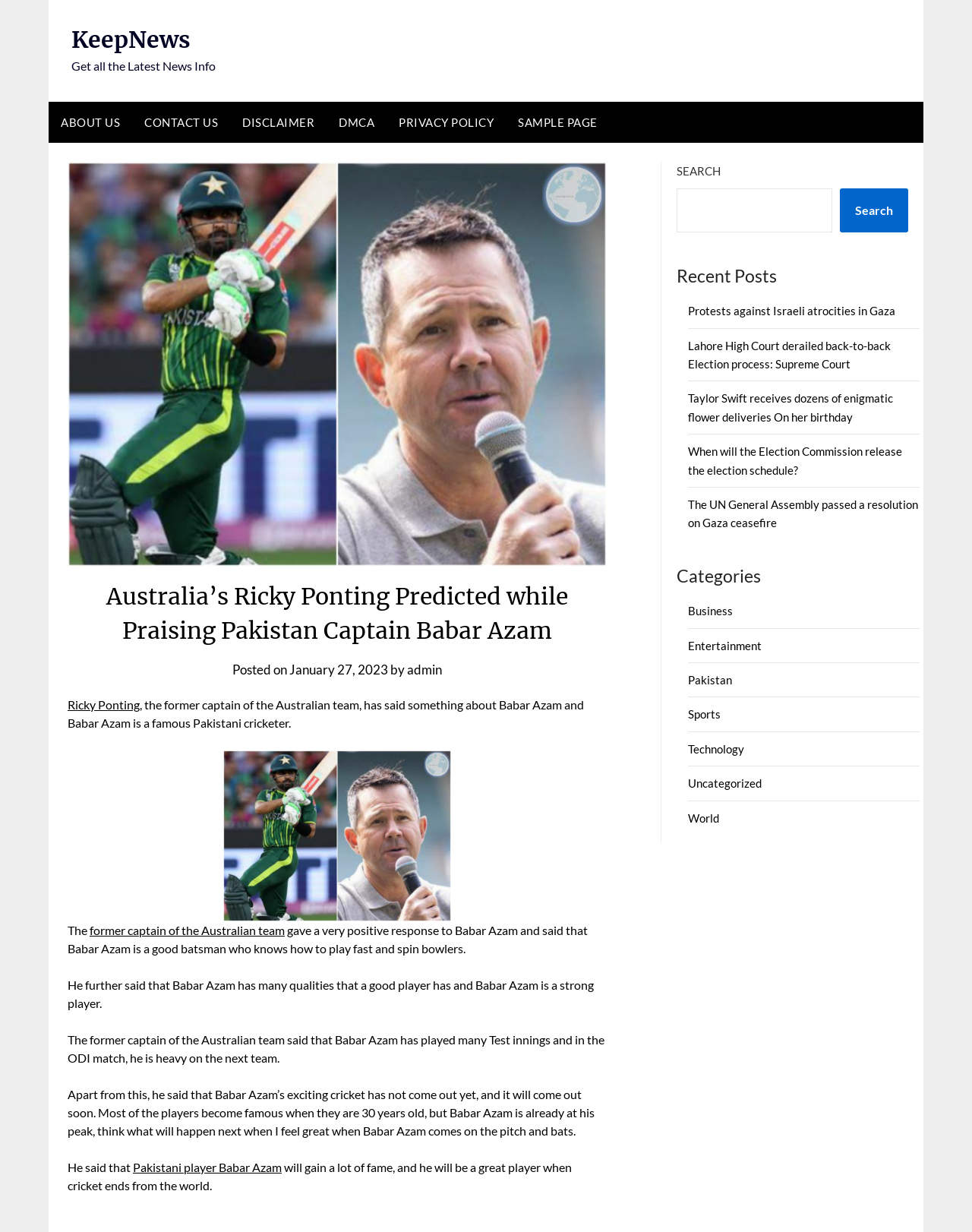What is the category of the article 'Protests against Israeli atrocities in Gaza'?
Please provide an in-depth and detailed response to the question.

I determined the answer by looking at the categories section on the right side of the webpage, where the link 'World' is located, and matching it with the article title 'Protests against Israeli atrocities in Gaza', which suggests that the article belongs to the 'World' category.